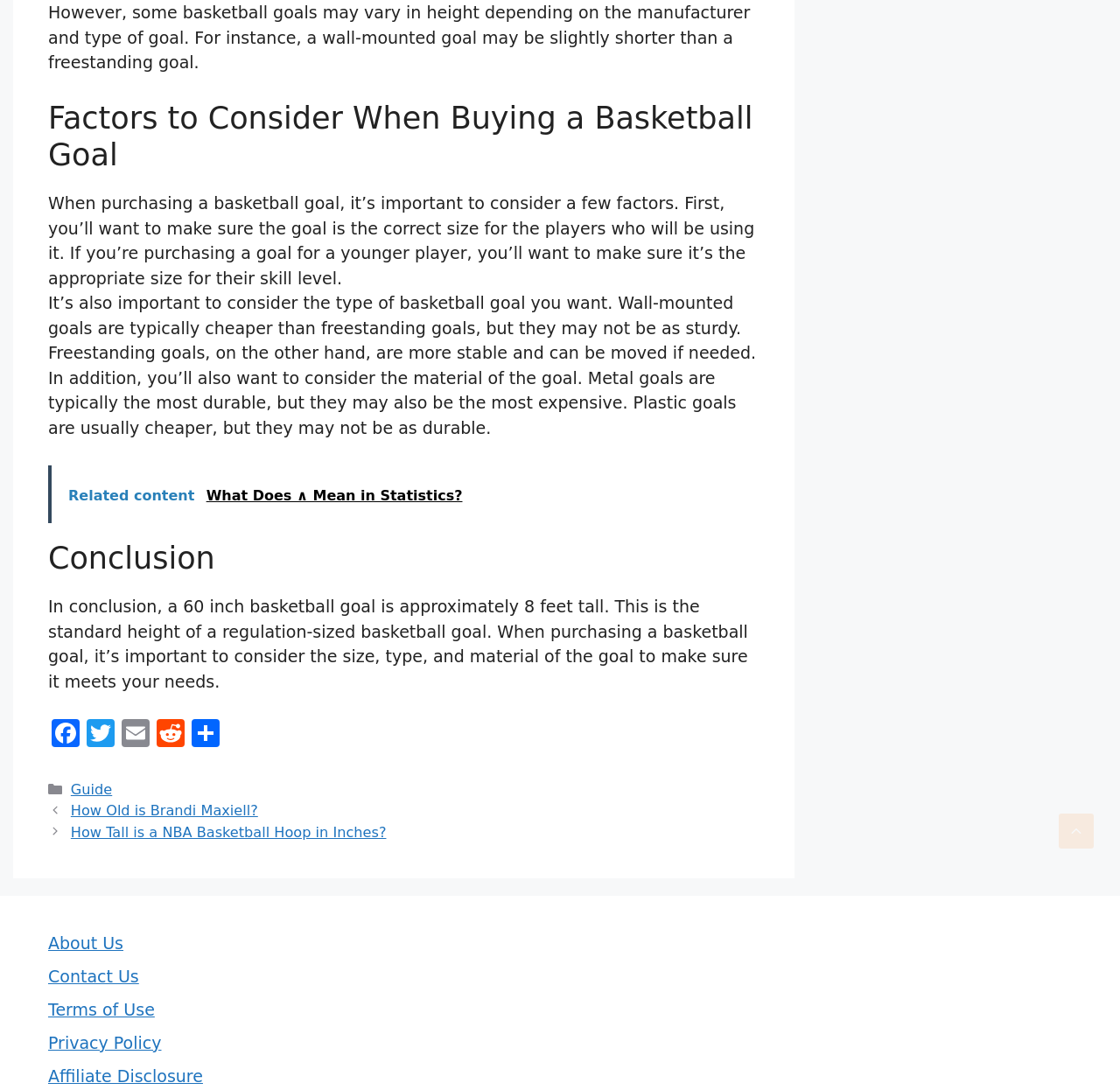What type of basketball goal is typically cheaper?
Examine the image closely and answer the question with as much detail as possible.

According to the webpage, wall-mounted goals are typically cheaper than freestanding goals, although they may not be as sturdy.